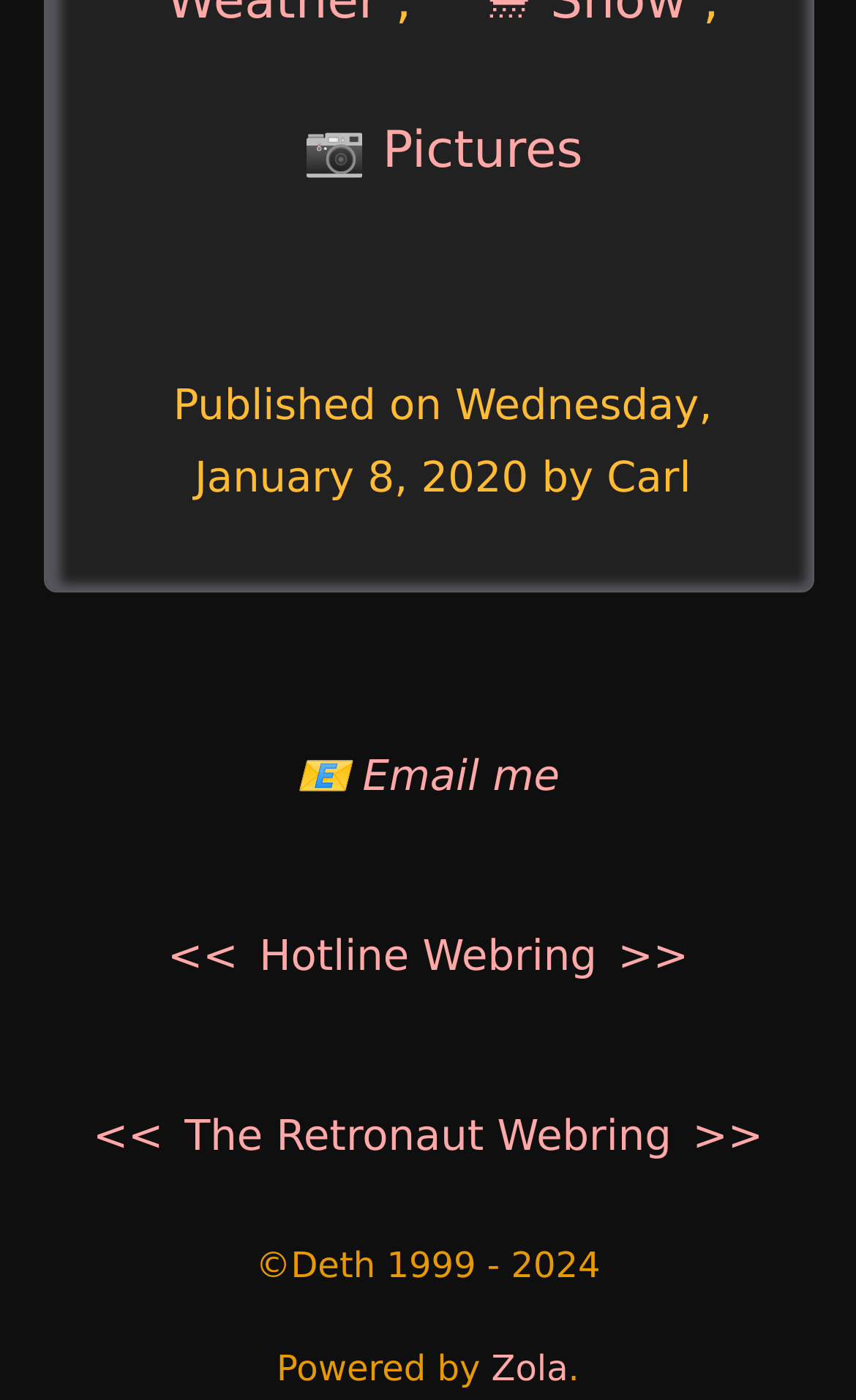Please locate the bounding box coordinates of the element that should be clicked to complete the given instruction: "Email me".

[0.346, 0.537, 0.654, 0.573]